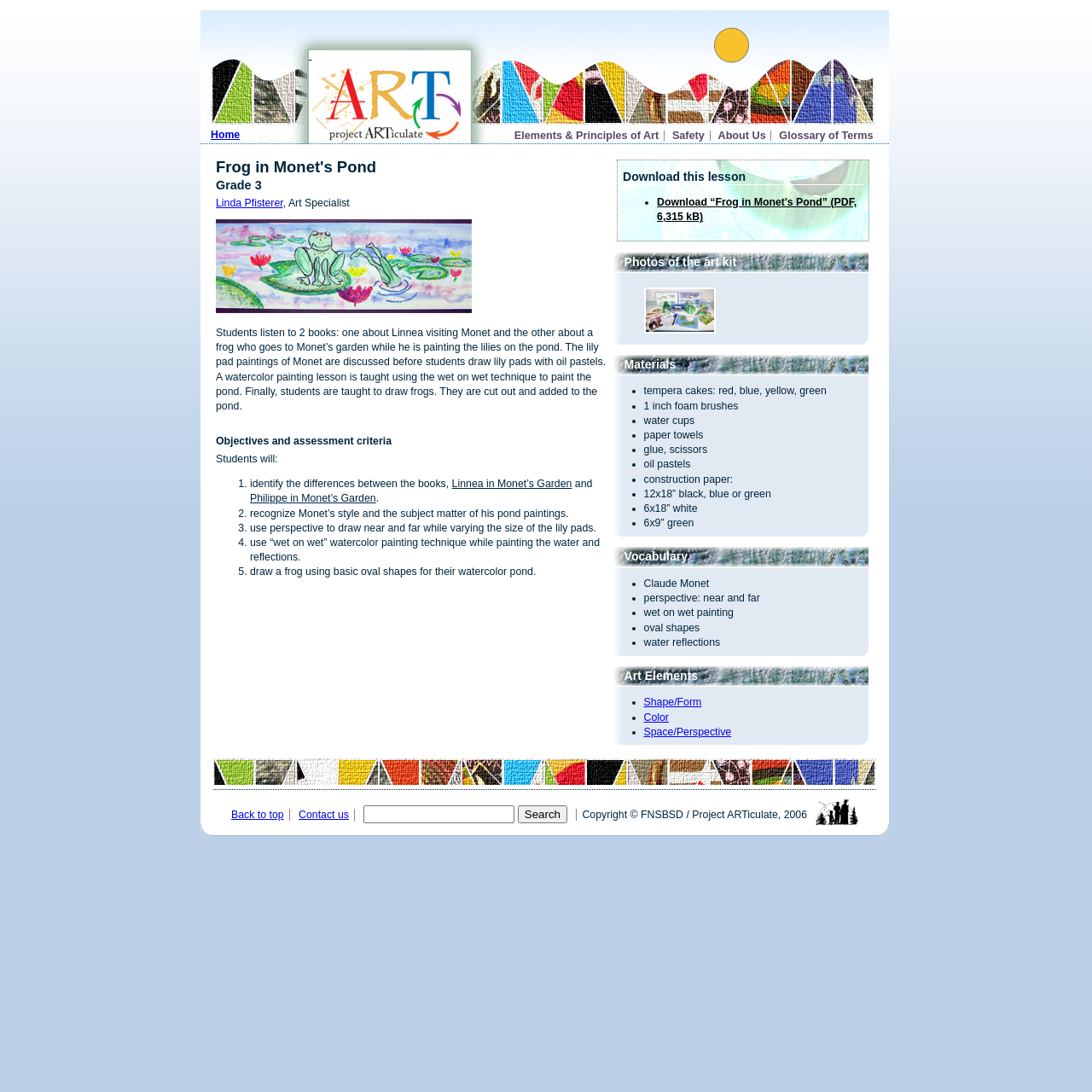Use one word or a short phrase to answer the question provided: 
What is one of the art elements mentioned in the lesson?

Shape/Form